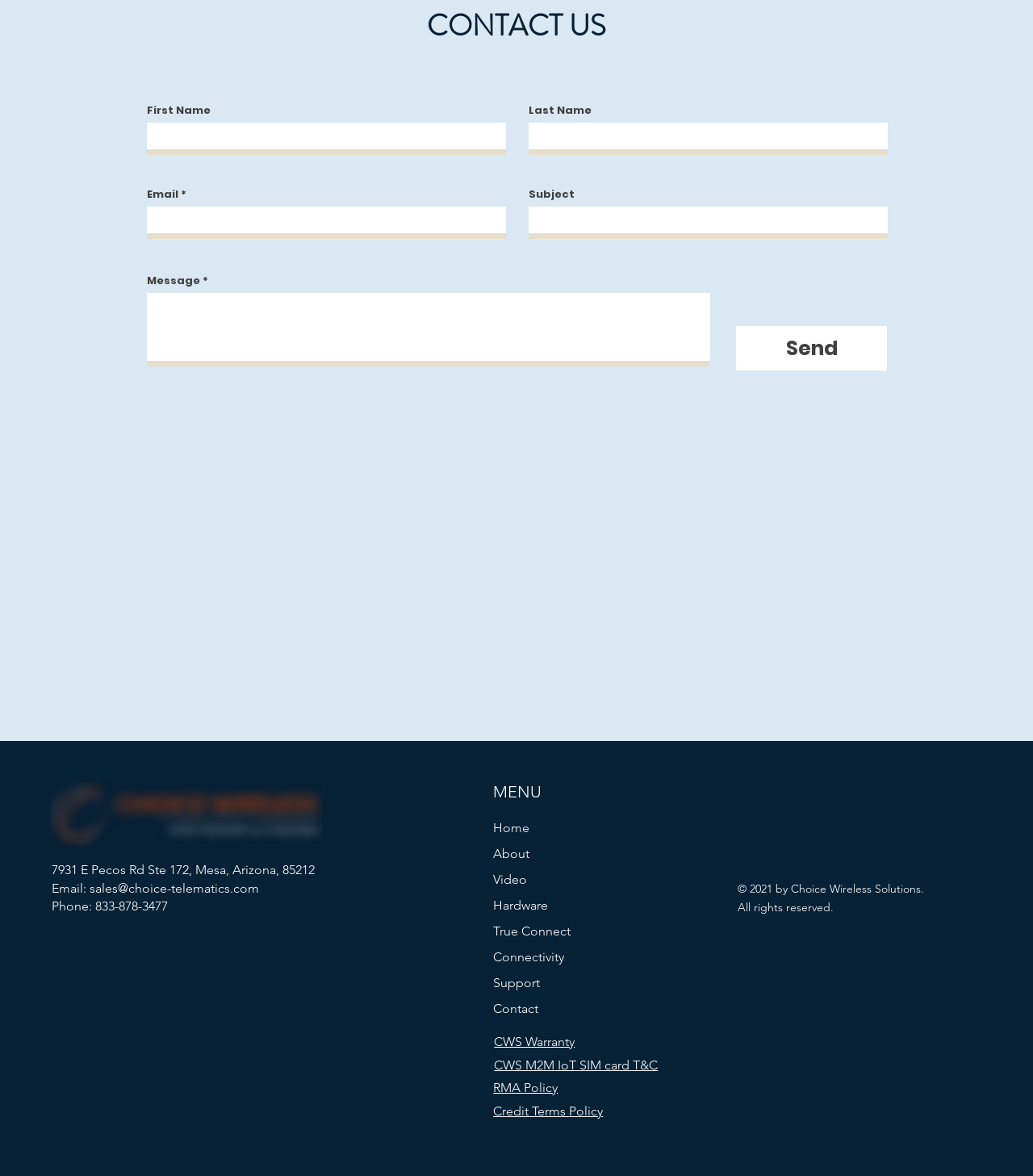Specify the bounding box coordinates of the area to click in order to follow the given instruction: "Click Send."

[0.712, 0.277, 0.859, 0.315]